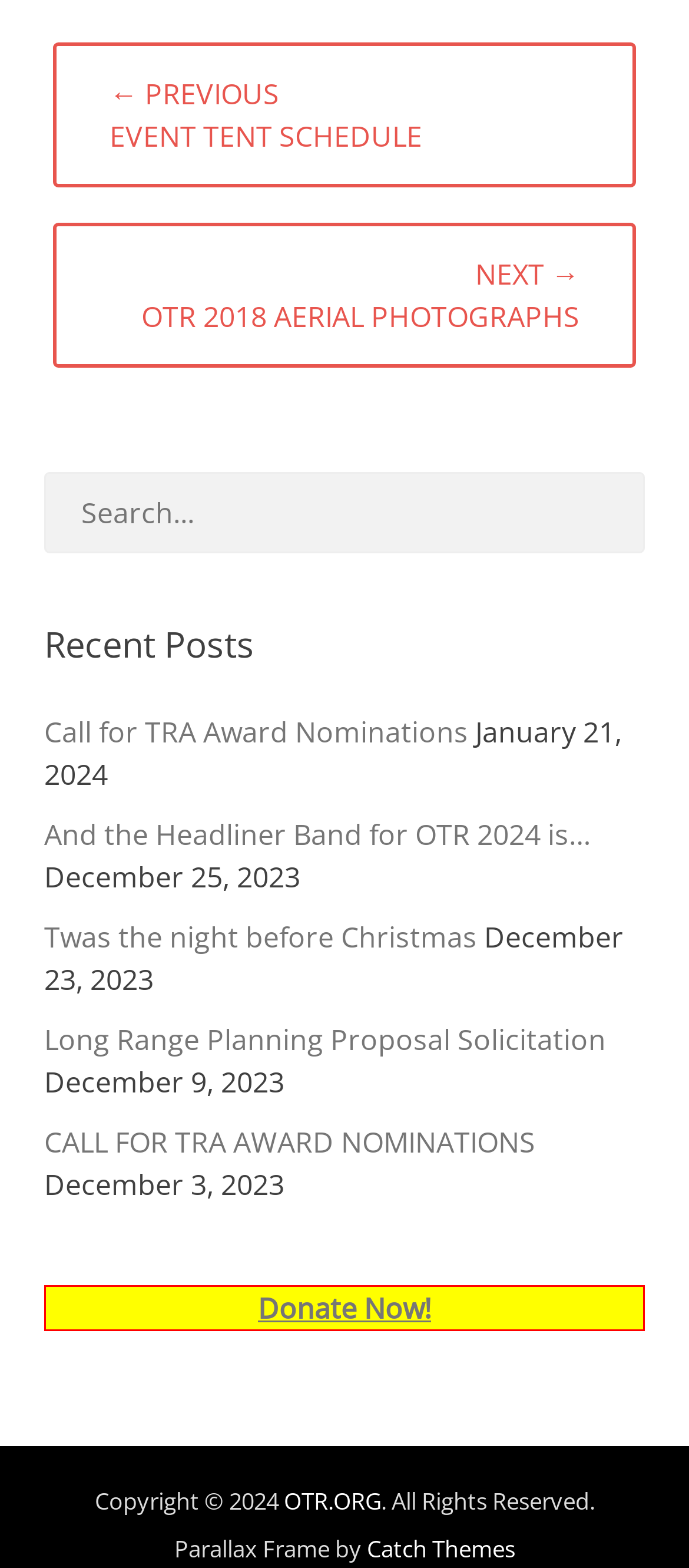How many recent posts are listed?
Please provide a single word or phrase answer based on the image.

6